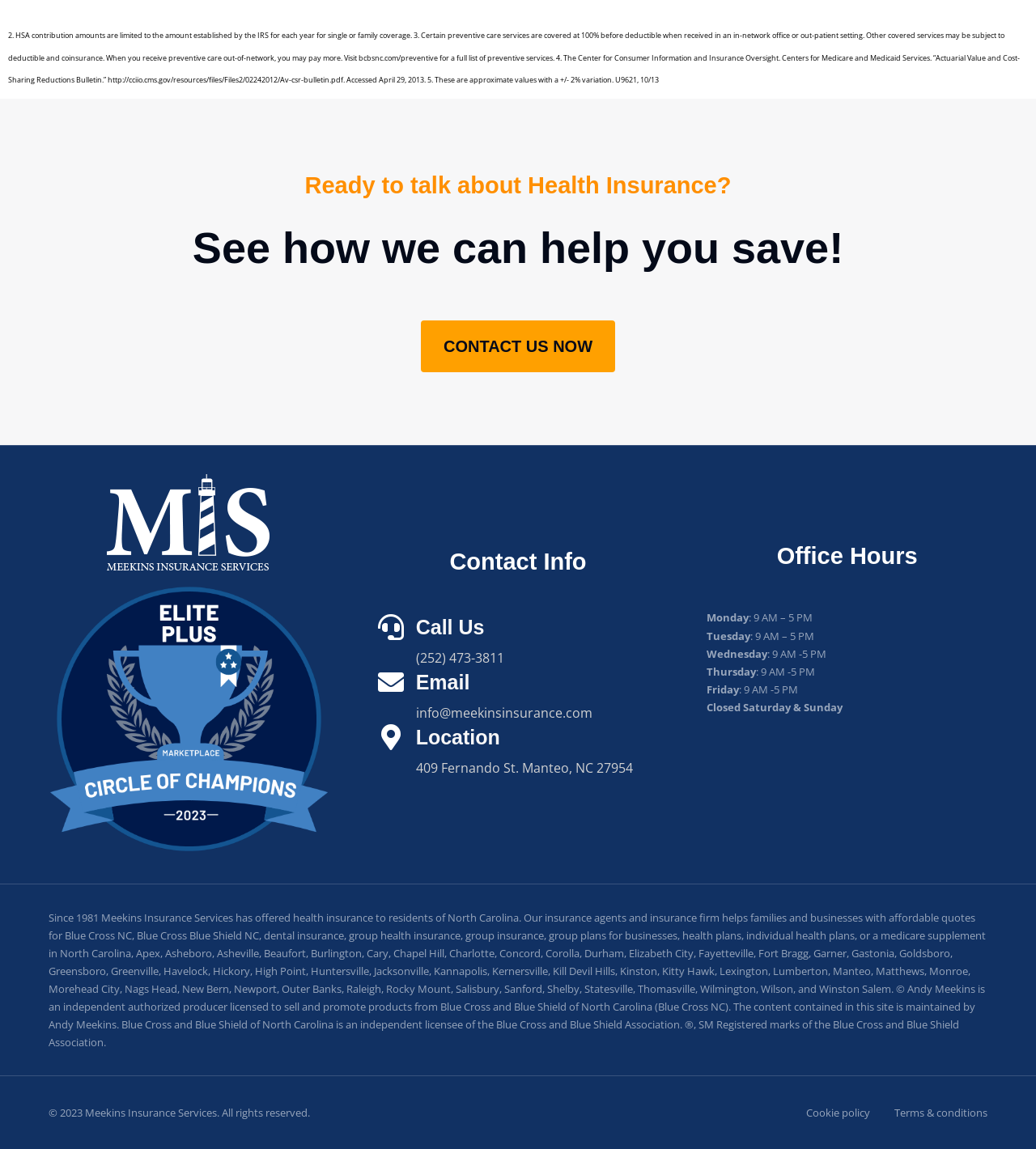Can you find the bounding box coordinates for the element that needs to be clicked to execute this instruction: "Contact us now"? The coordinates should be given as four float numbers between 0 and 1, i.e., [left, top, right, bottom].

[0.406, 0.279, 0.594, 0.324]